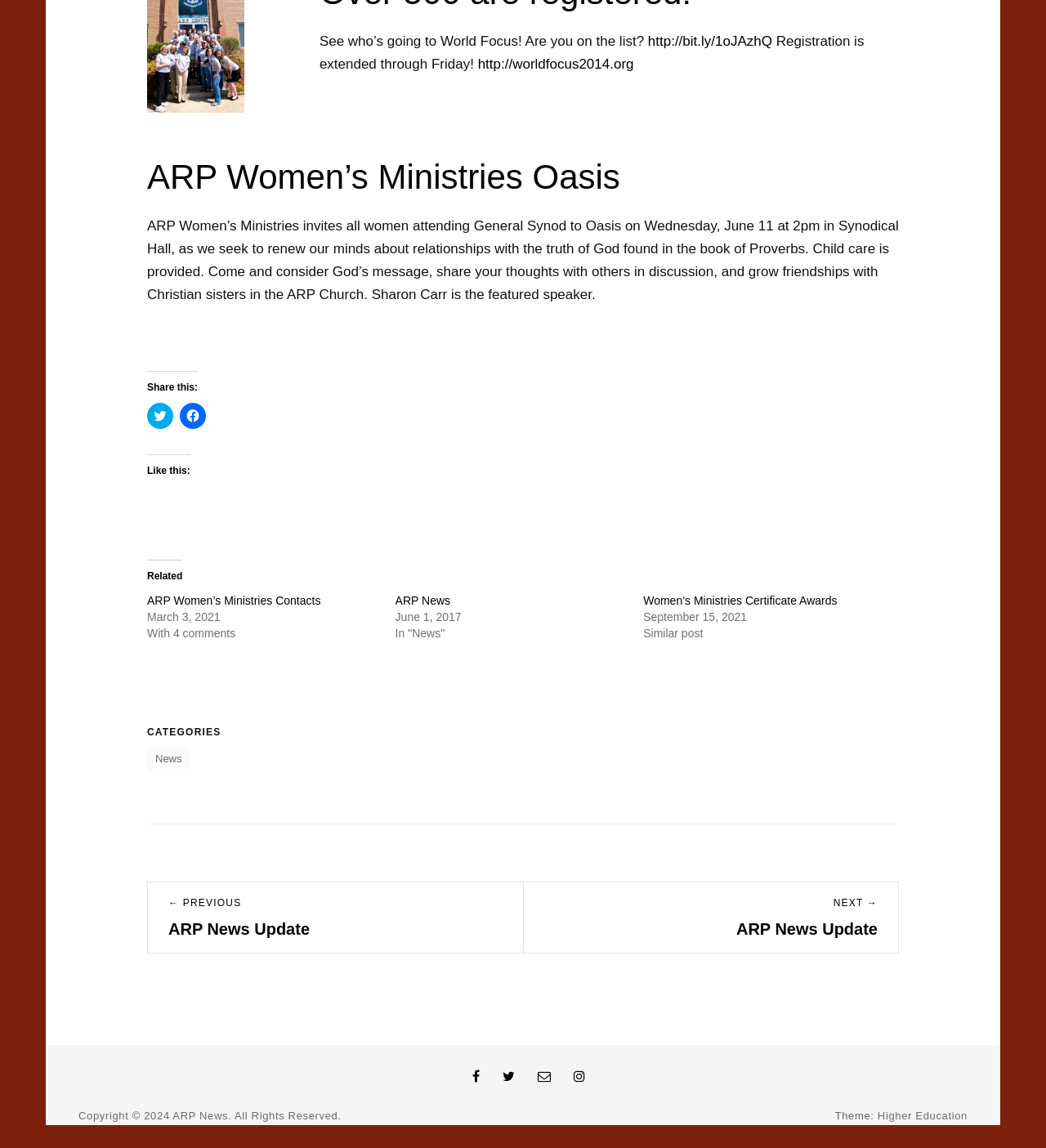Identify the bounding box coordinates for the element that needs to be clicked to fulfill this instruction: "Read the previous post". Provide the coordinates in the format of four float numbers between 0 and 1: [left, top, right, bottom].

[0.141, 0.768, 0.316, 0.83]